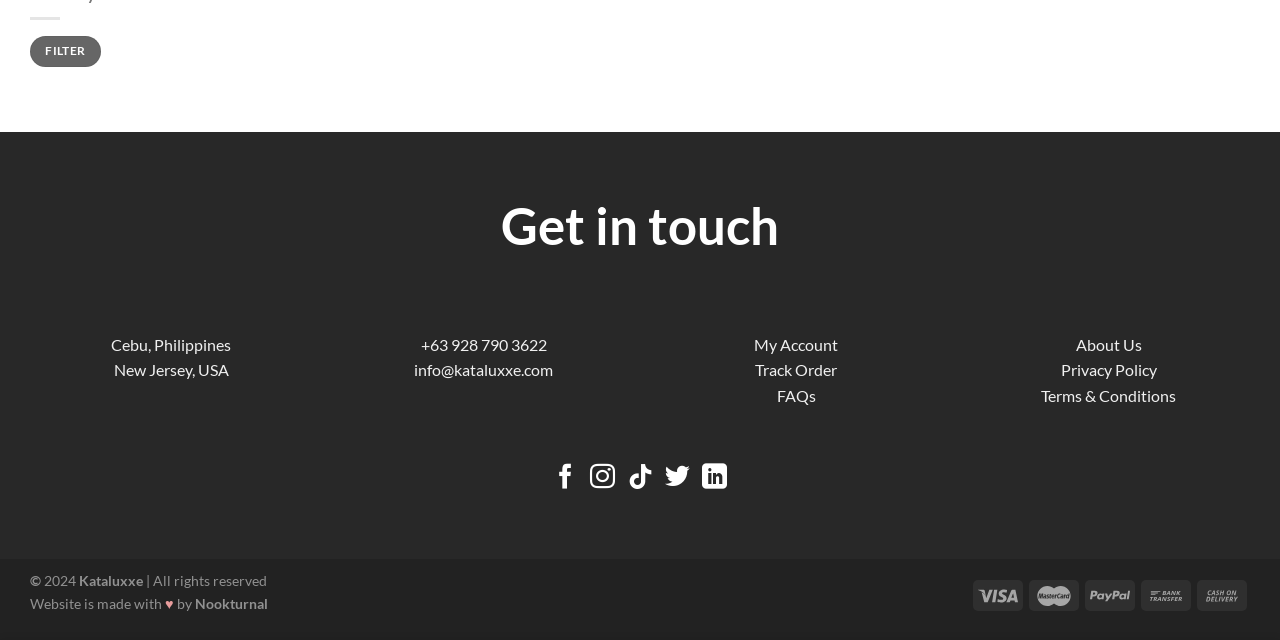Please find the bounding box coordinates in the format (top-left x, top-left y, bottom-right x, bottom-right y) for the given element description. Ensure the coordinates are floating point numbers between 0 and 1. Description: Uncategorized

None